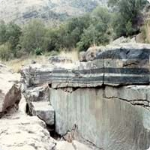Please answer the following query using a single word or phrase: 
What is the likely environment where this rock formation is found?

Mountainous region